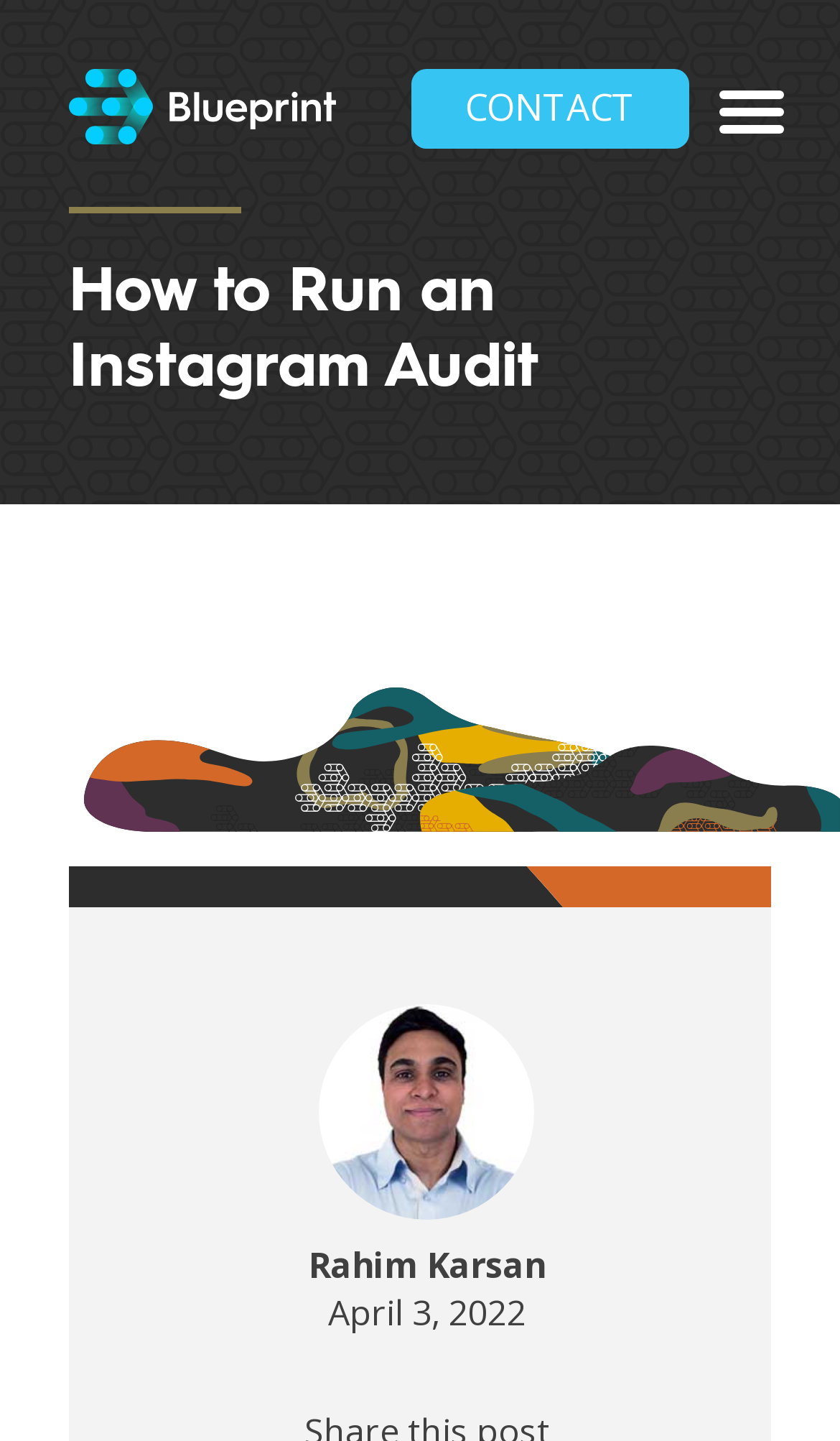Identify the main heading of the webpage and provide its text content.

How to Run an Instagram Audit